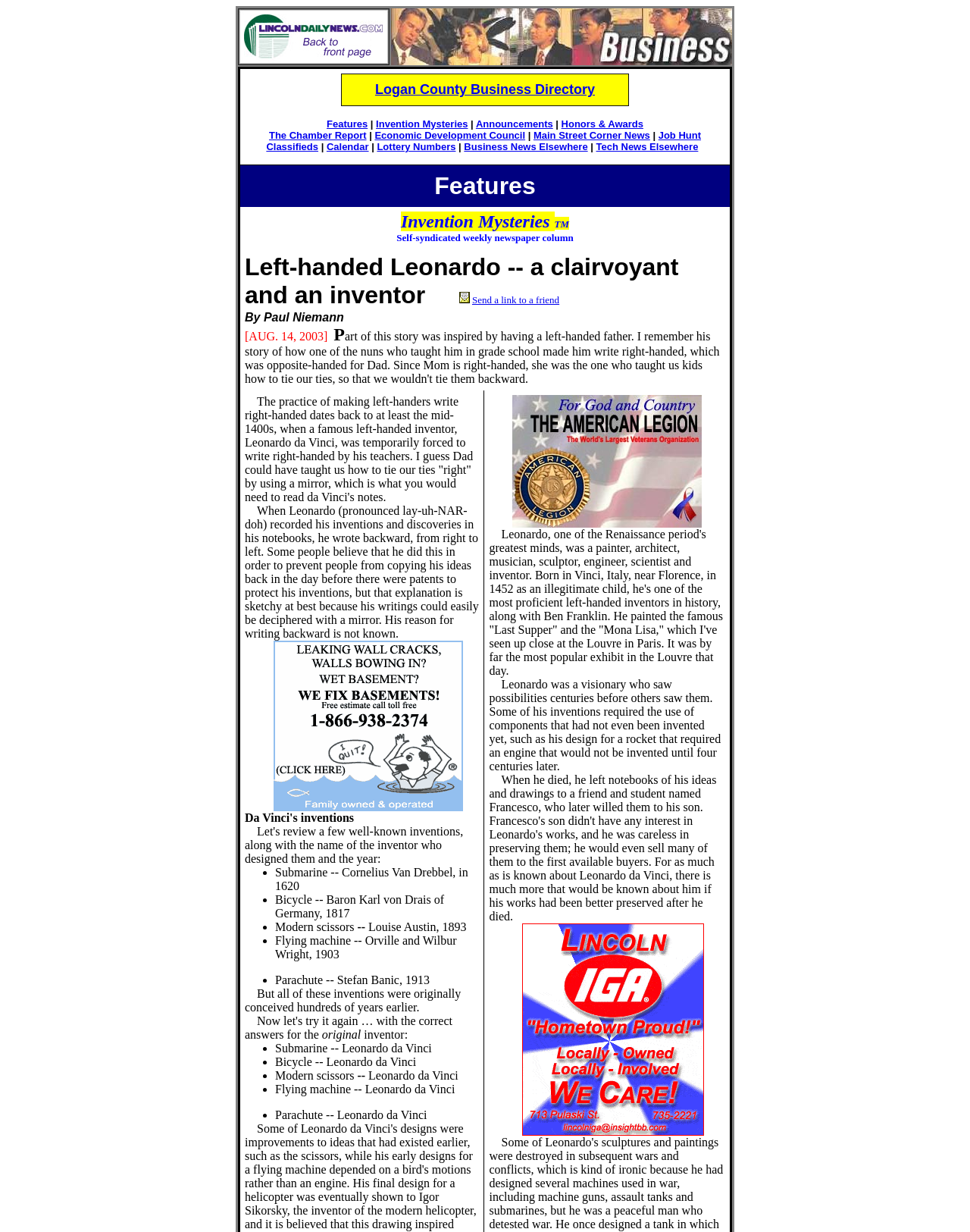Extract the bounding box coordinates for the UI element described by the text: "Lottery Numbers". The coordinates should be in the form of [left, top, right, bottom] with values between 0 and 1.

[0.389, 0.114, 0.47, 0.124]